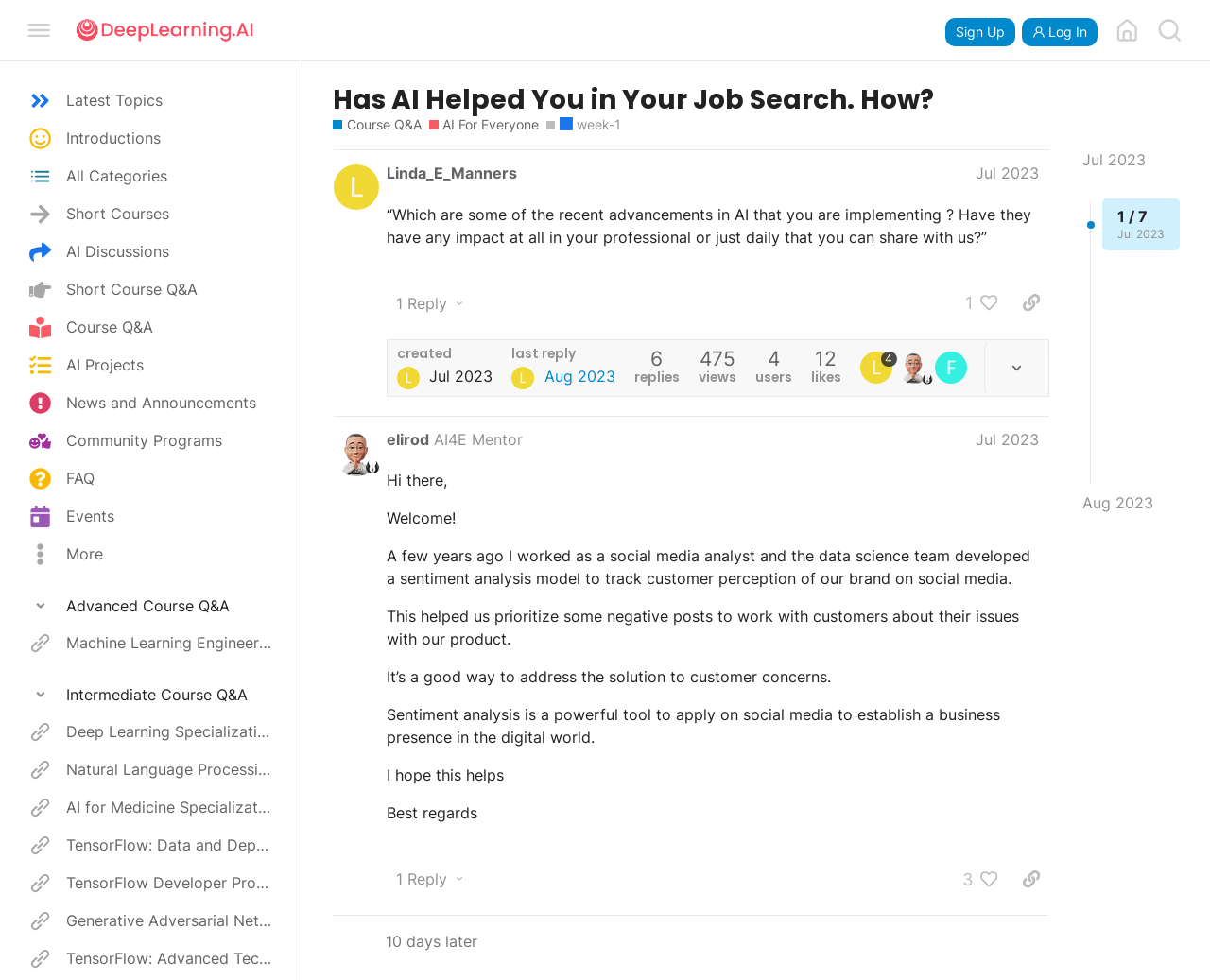Please mark the clickable region by giving the bounding box coordinates needed to complete this instruction: "Click the 'Log In' button".

[0.845, 0.018, 0.907, 0.047]